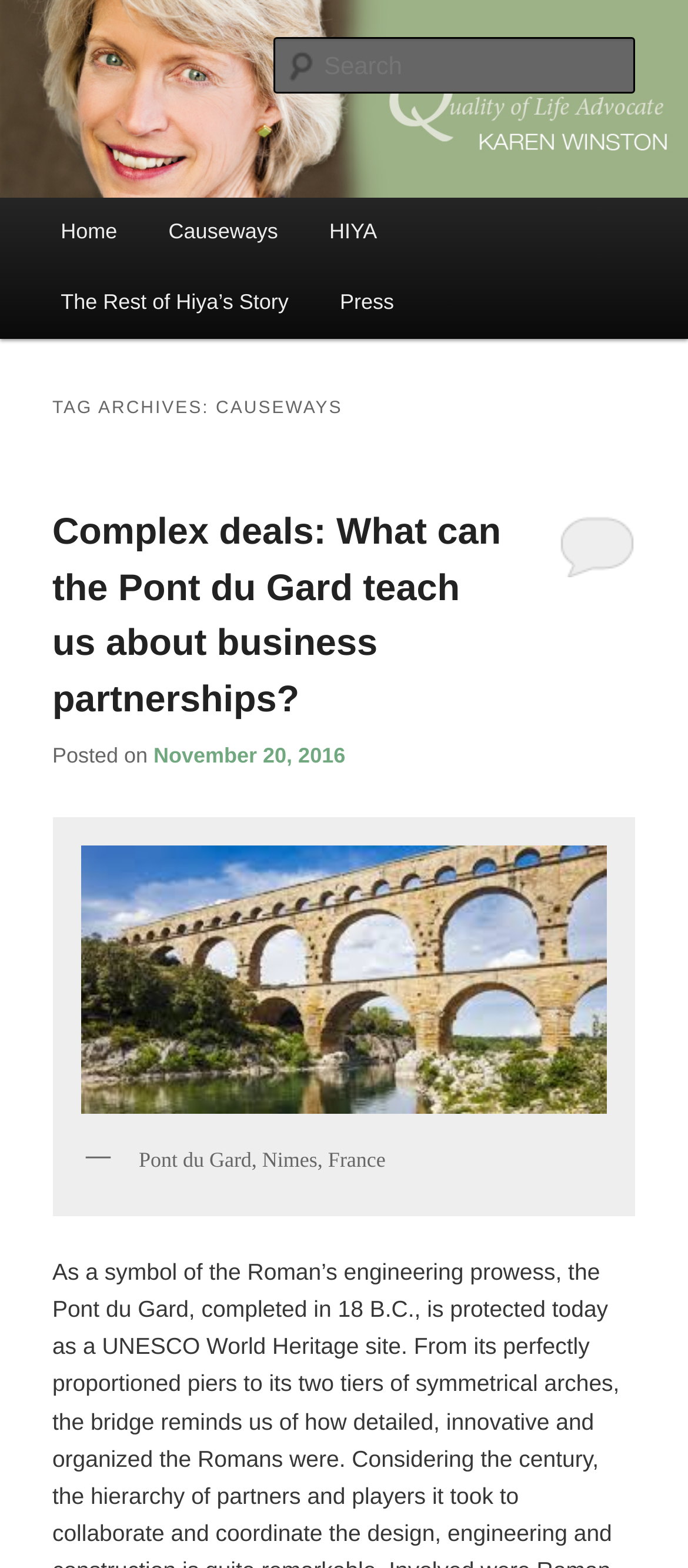Identify the bounding box coordinates of the area that should be clicked in order to complete the given instruction: "View the Pont du Gard article". The bounding box coordinates should be four float numbers between 0 and 1, i.e., [left, top, right, bottom].

[0.076, 0.327, 0.728, 0.459]